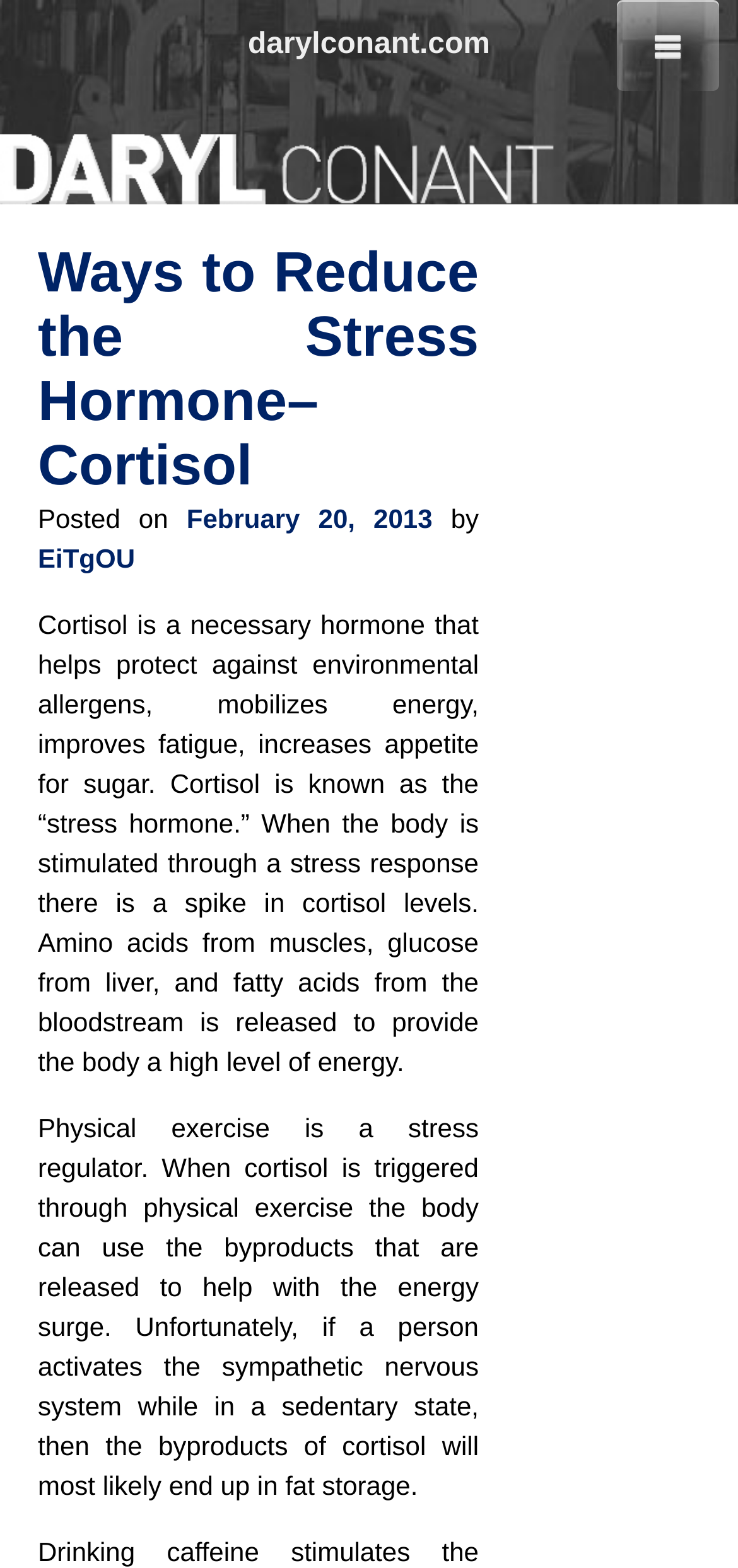Based on the element description: "parent_node: darylconant.com aria-label="Toggle Menu"", identify the bounding box coordinates for this UI element. The coordinates must be four float numbers between 0 and 1, listed as [left, top, right, bottom].

[0.836, 0.0, 0.974, 0.058]